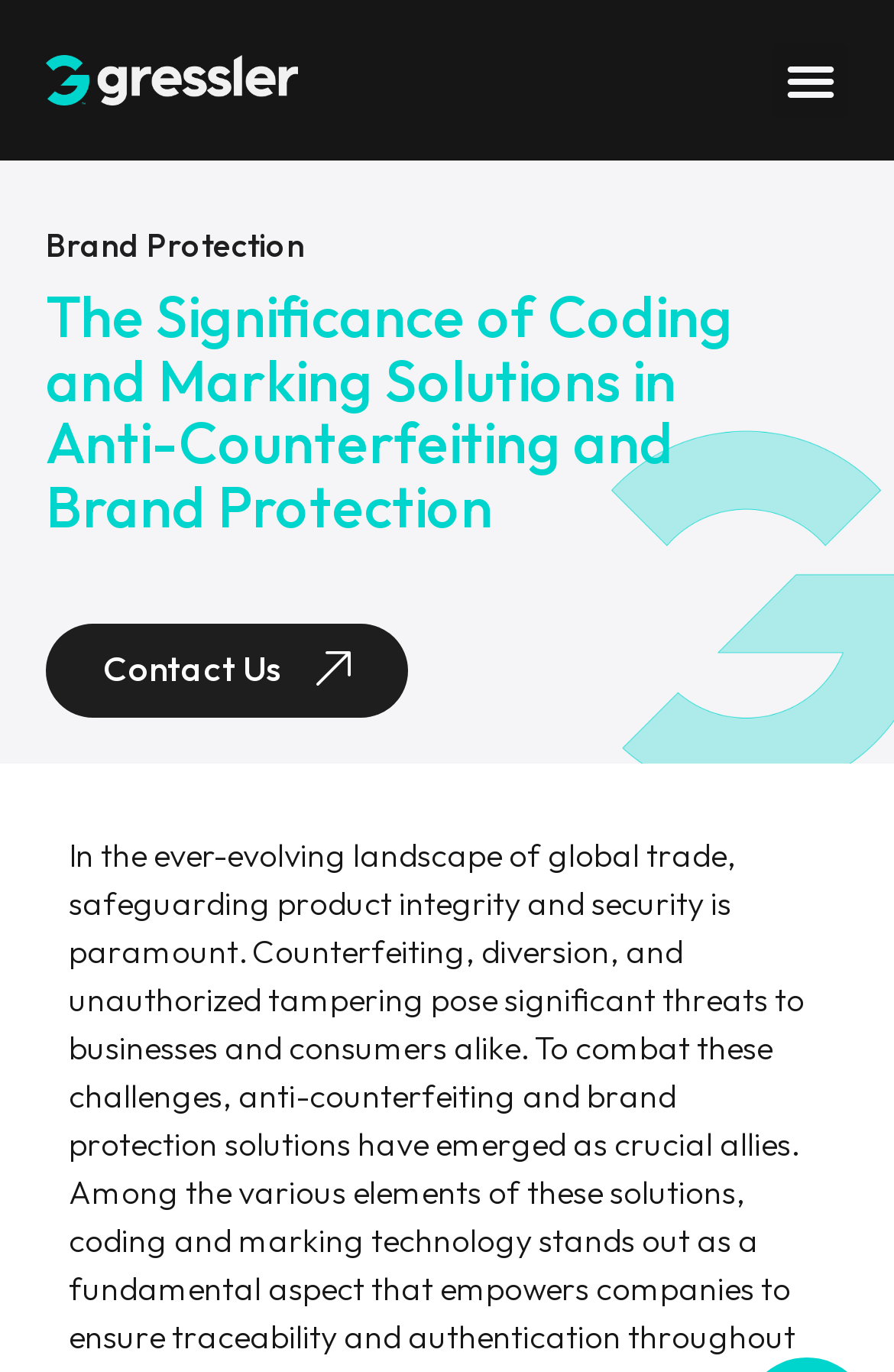Bounding box coordinates are specified in the format (top-left x, top-left y, bottom-right x, bottom-right y). All values are floating point numbers bounded between 0 and 1. Please provide the bounding box coordinate of the region this sentence describes: Menu

[0.864, 0.031, 0.949, 0.086]